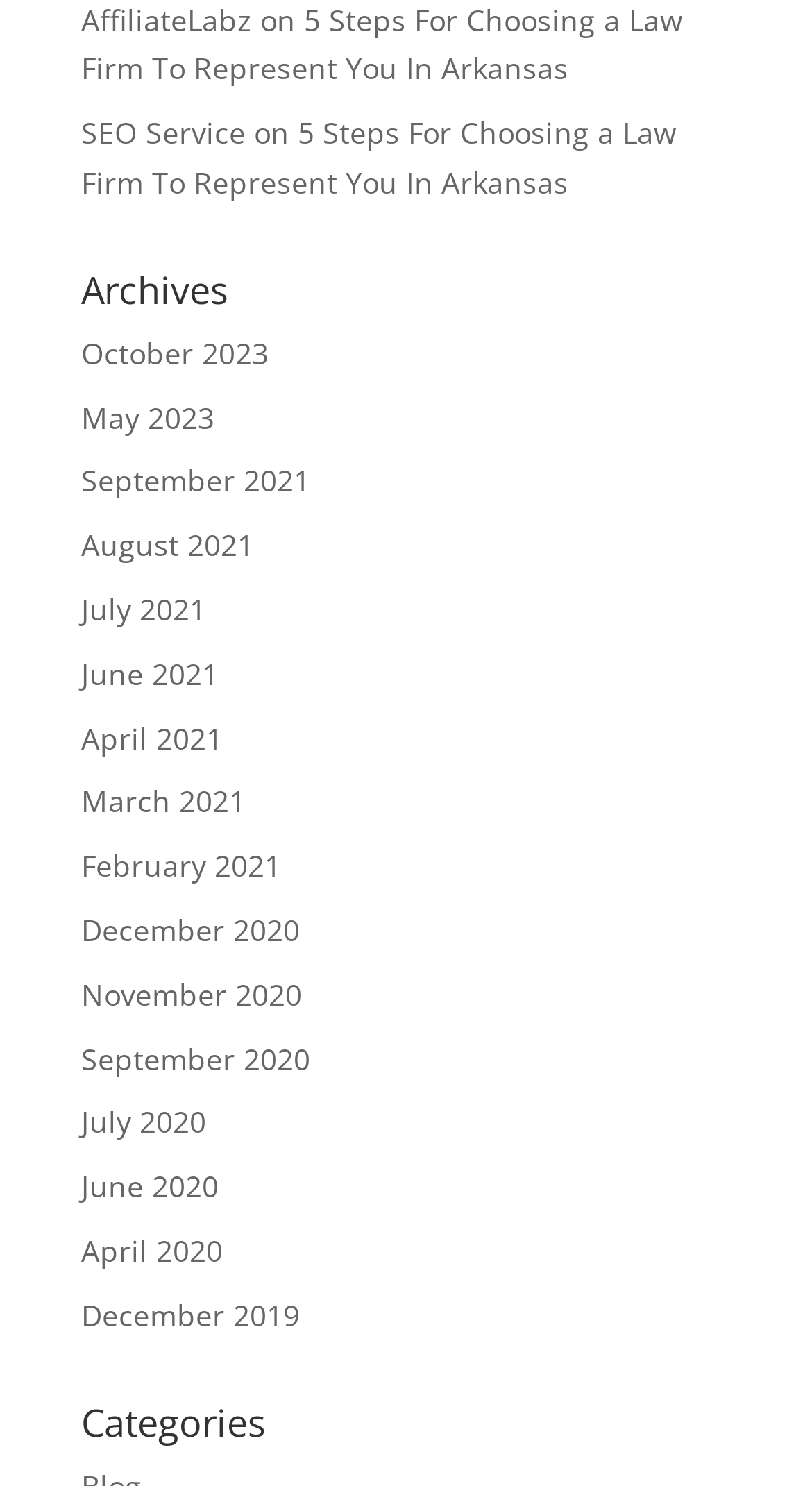Highlight the bounding box coordinates of the region I should click on to meet the following instruction: "Click the Next button".

None